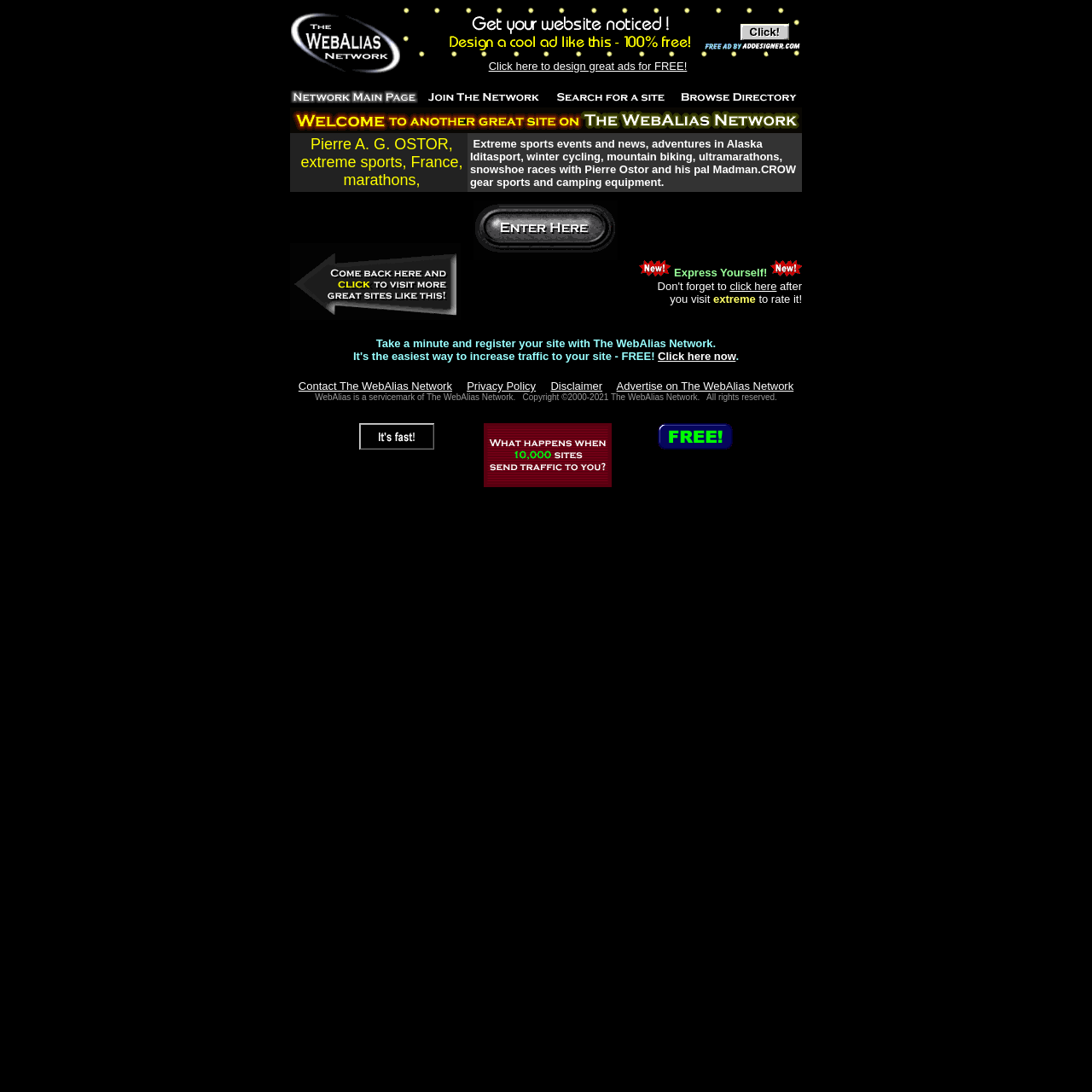Find the bounding box coordinates of the element you need to click on to perform this action: 'Add your site to The WebAlias Network'. The coordinates should be represented by four float values between 0 and 1, in the format [left, top, right, bottom].

[0.383, 0.084, 0.5, 0.097]